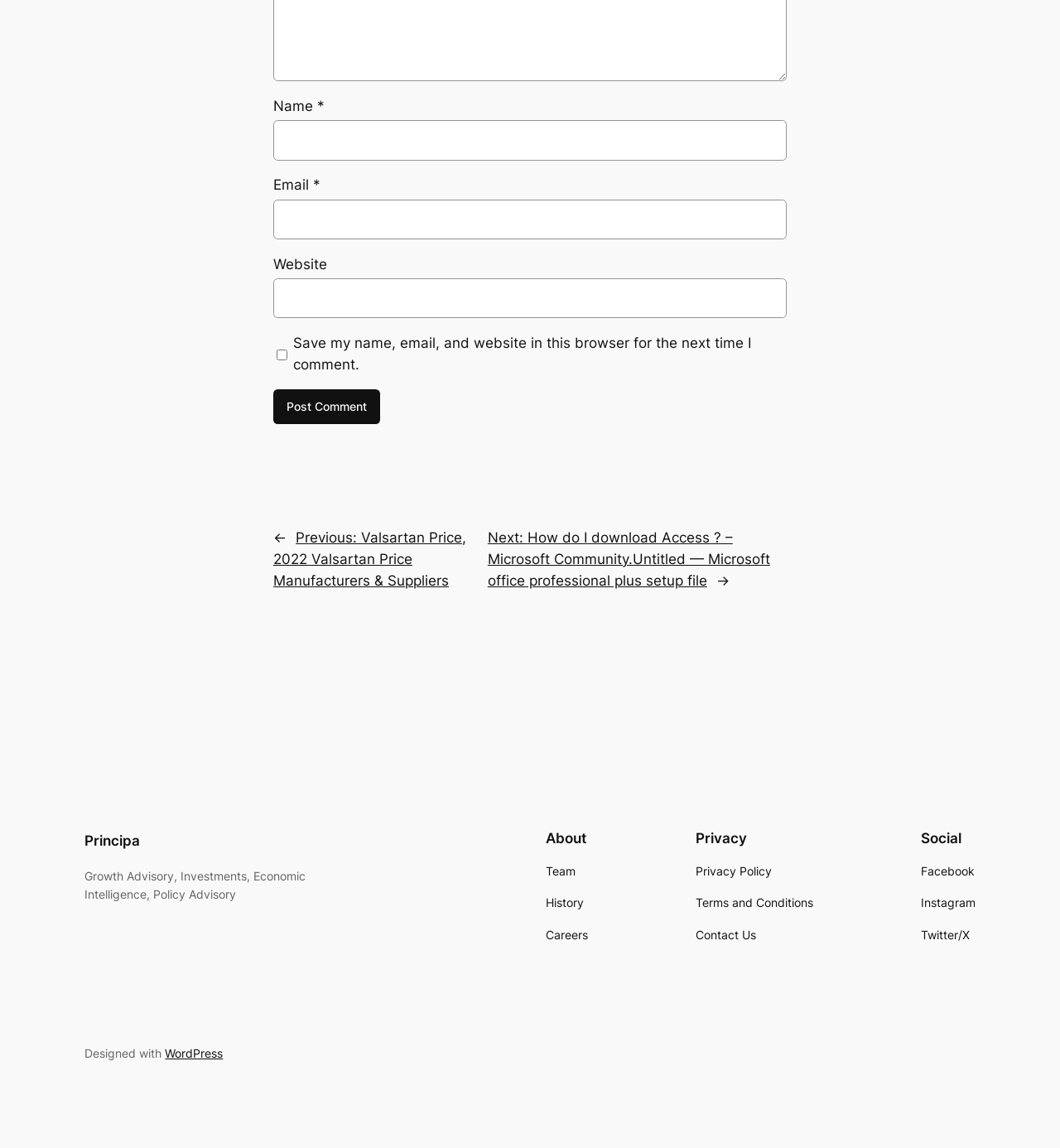Use the details in the image to answer the question thoroughly: 
What is the platform used to design the website?

The StaticText element with OCR text 'Designed with' is followed by a link to 'WordPress', indicating that the website was designed using WordPress.